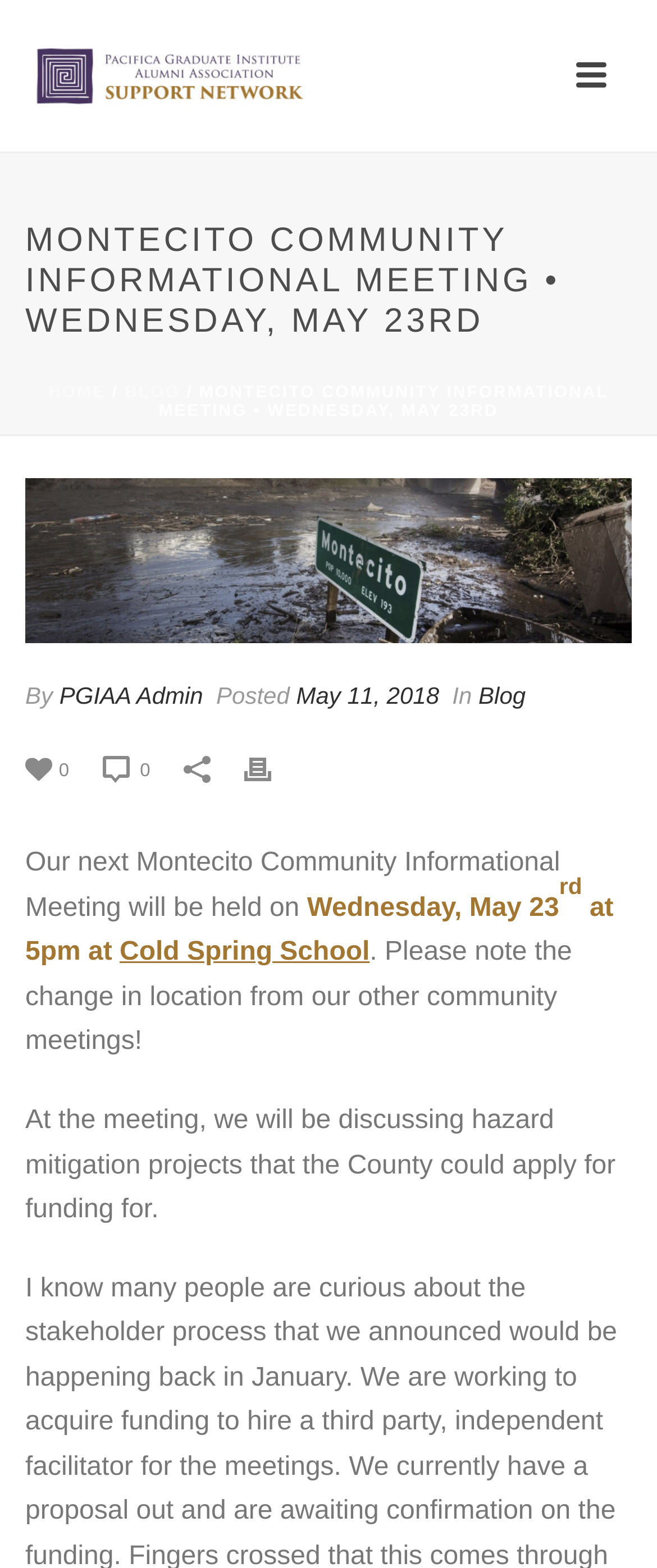Using the information from the screenshot, answer the following question thoroughly:
Where will the next community meeting be held?

I found the answer by reading the sentence 'Our next Montecito Community Informational Meeting will be held on Wednesday, May 23rd at 5pm at Cold Spring School.'. The location is mentioned in this sentence.